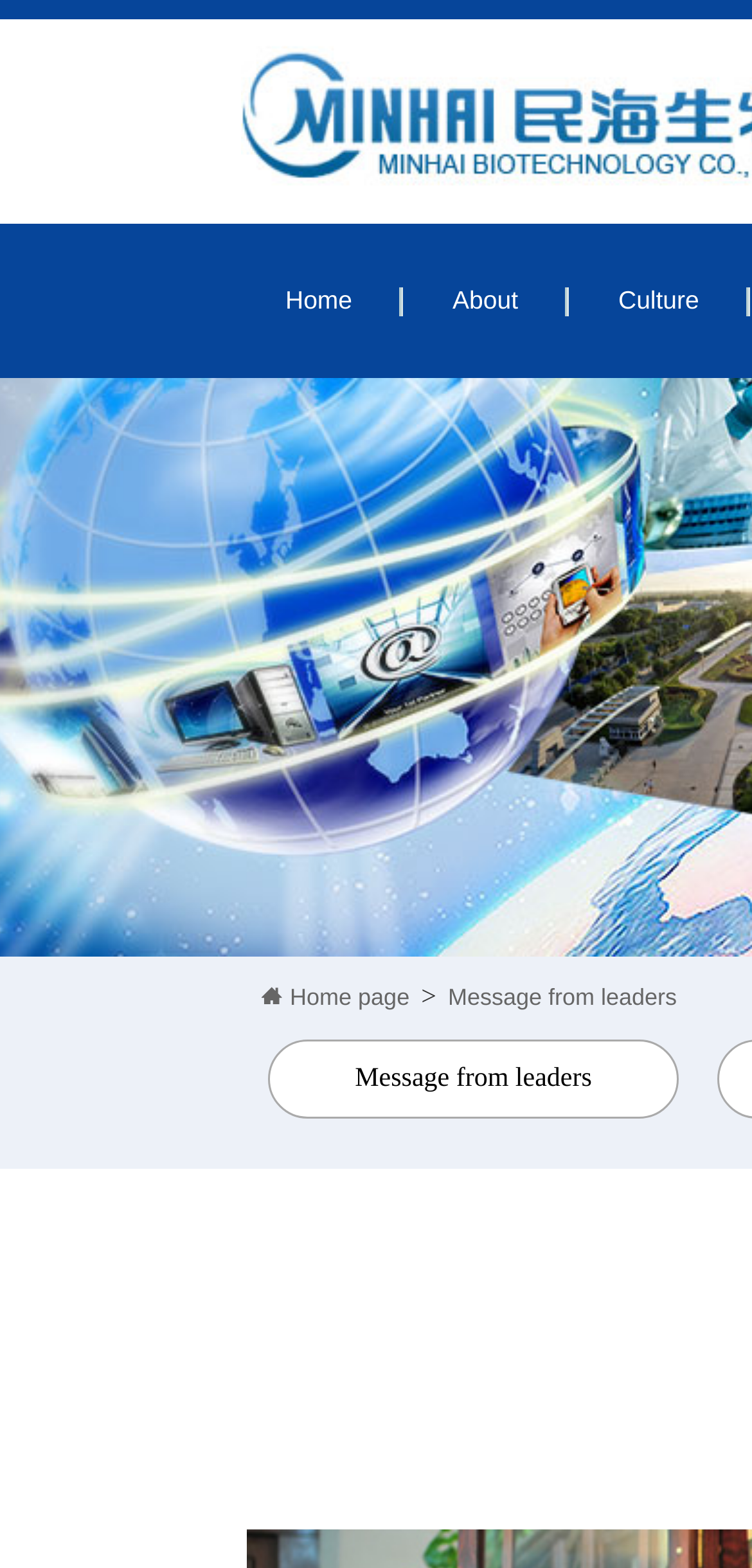Provide a one-word or one-phrase answer to the question:
What is the title of the main content?

Message from leaders